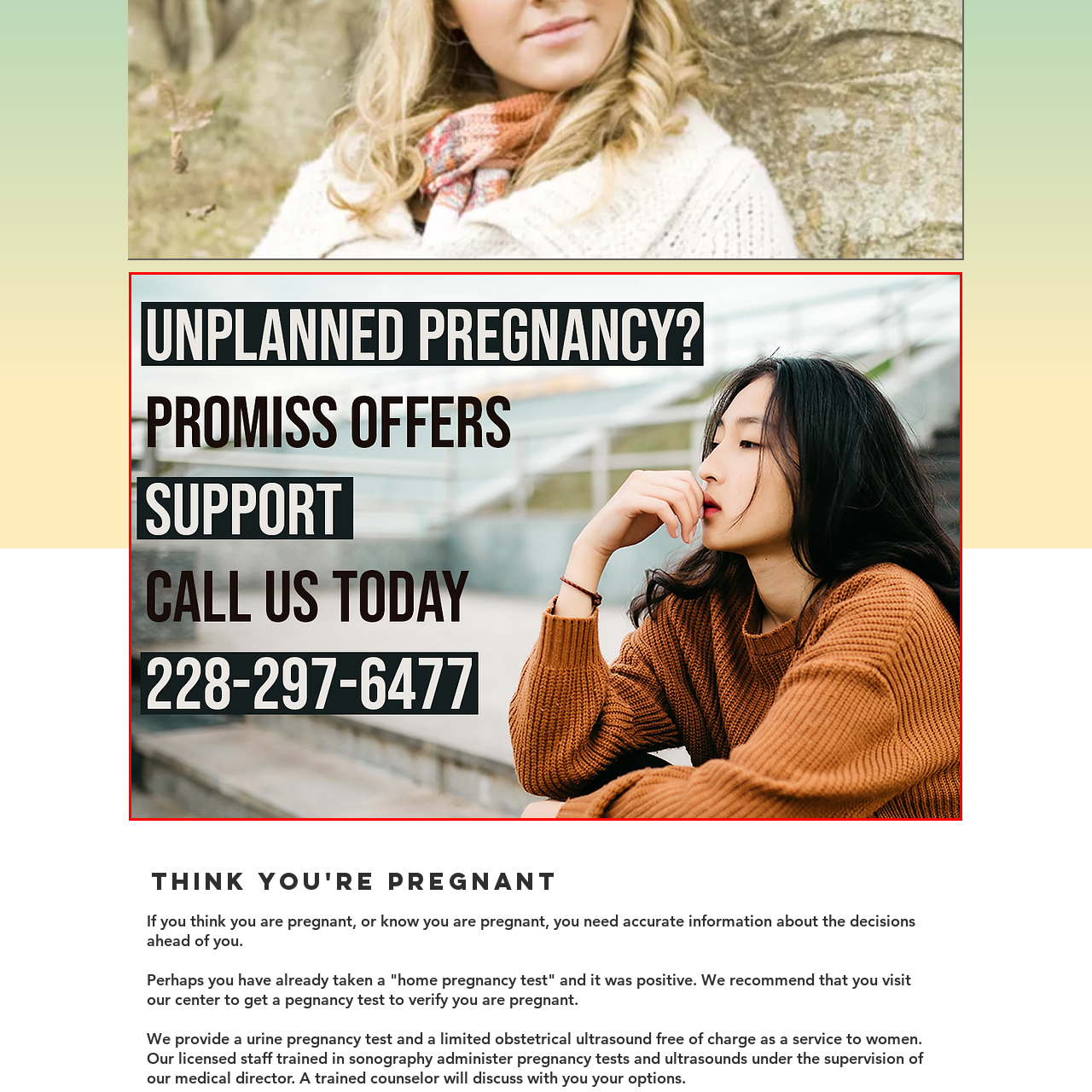What is the background of the image?
Examine the area marked by the red bounding box and respond with a one-word or short phrase answer.

outdoor setting